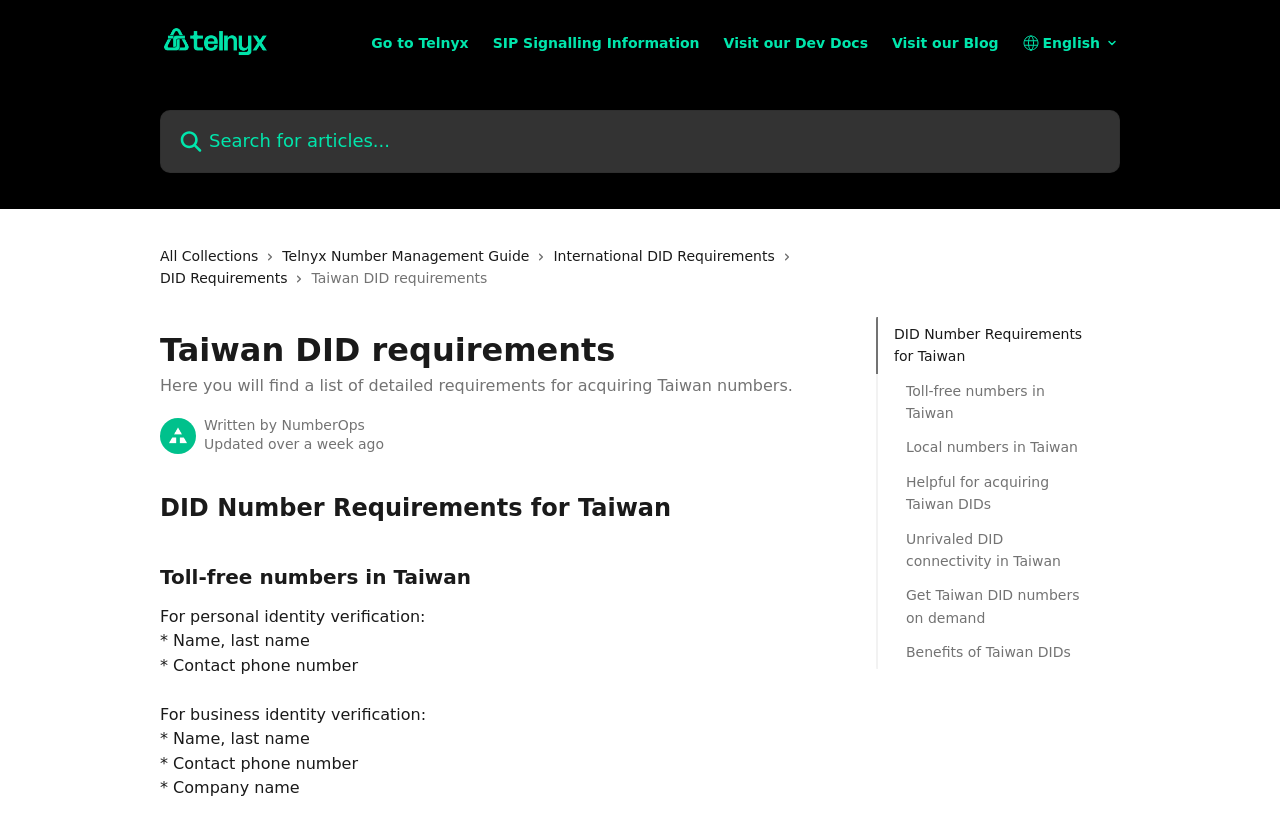Could you specify the bounding box coordinates for the clickable section to complete the following instruction: "Download"?

None